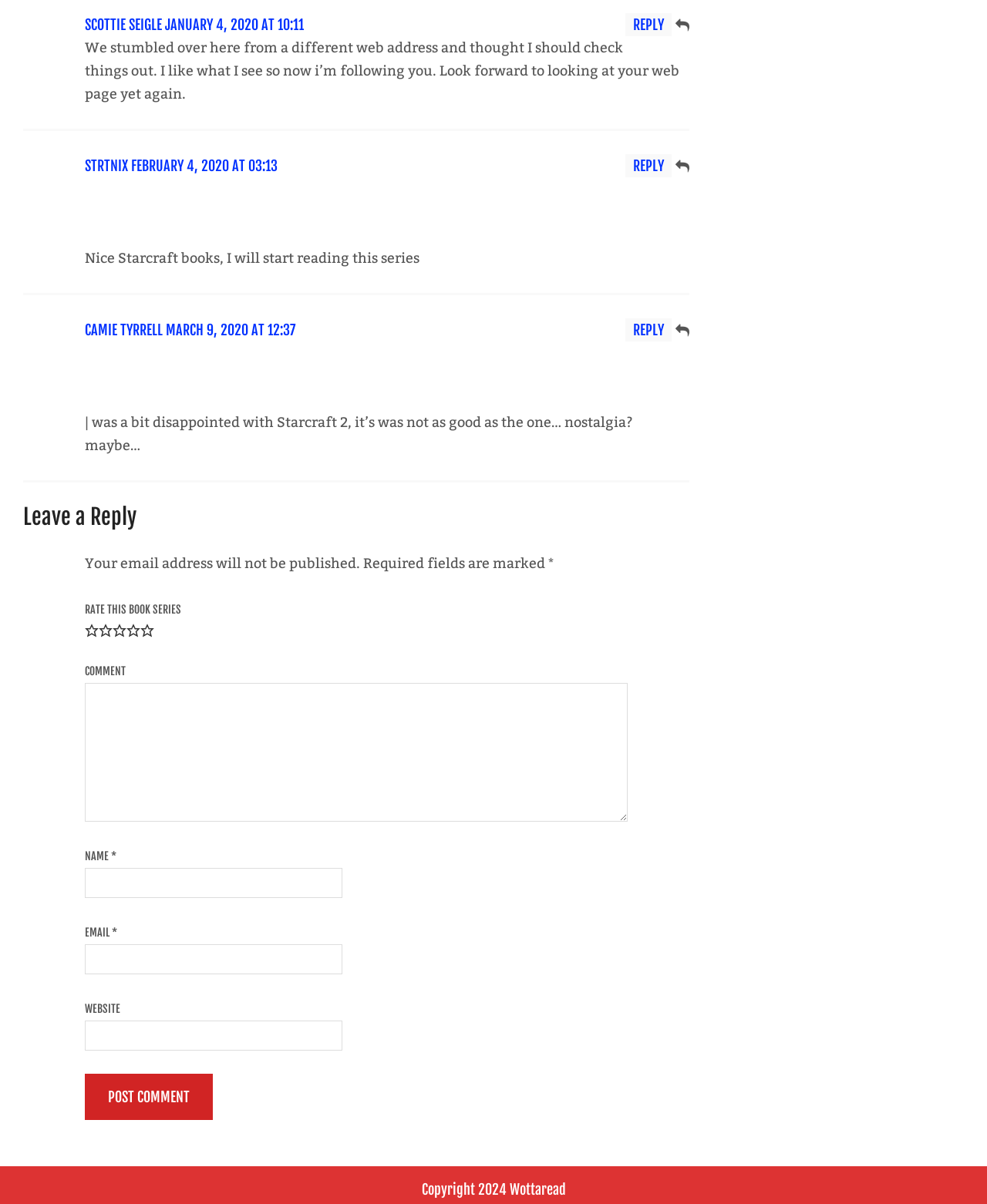Please mark the clickable region by giving the bounding box coordinates needed to complete this instruction: "Post a comment".

[0.086, 0.93, 0.216, 0.969]